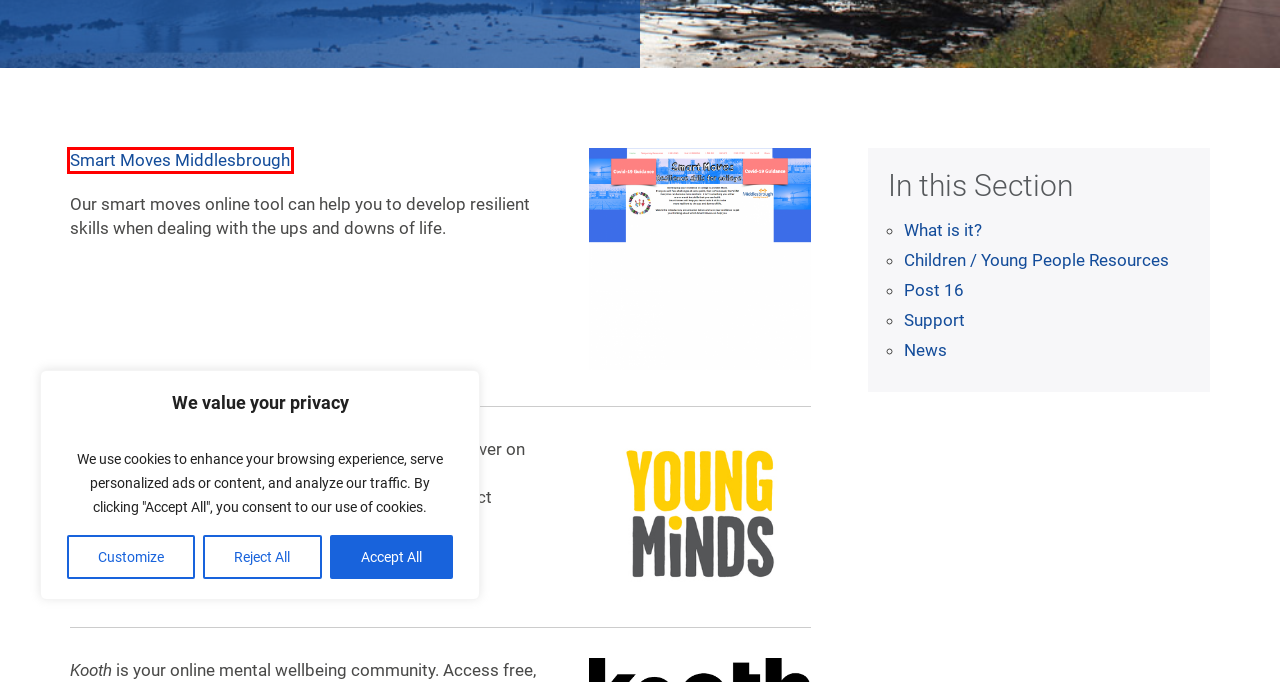Observe the screenshot of a webpage with a red bounding box highlighting an element. Choose the webpage description that accurately reflects the new page after the element within the bounding box is clicked. Here are the candidates:
A. Young People : HeadStart South Tees
B. Home | Smart Moves MB final
C. What is it? : HeadStart South Tees
D. HeadStart South Tees
E. Parents & Carers : HeadStart South Tees
F. Children / Young People Resources : HeadStart South Tees
G. Schools : HeadStart South Tees
H. News & Events : HeadStart South Tees

B